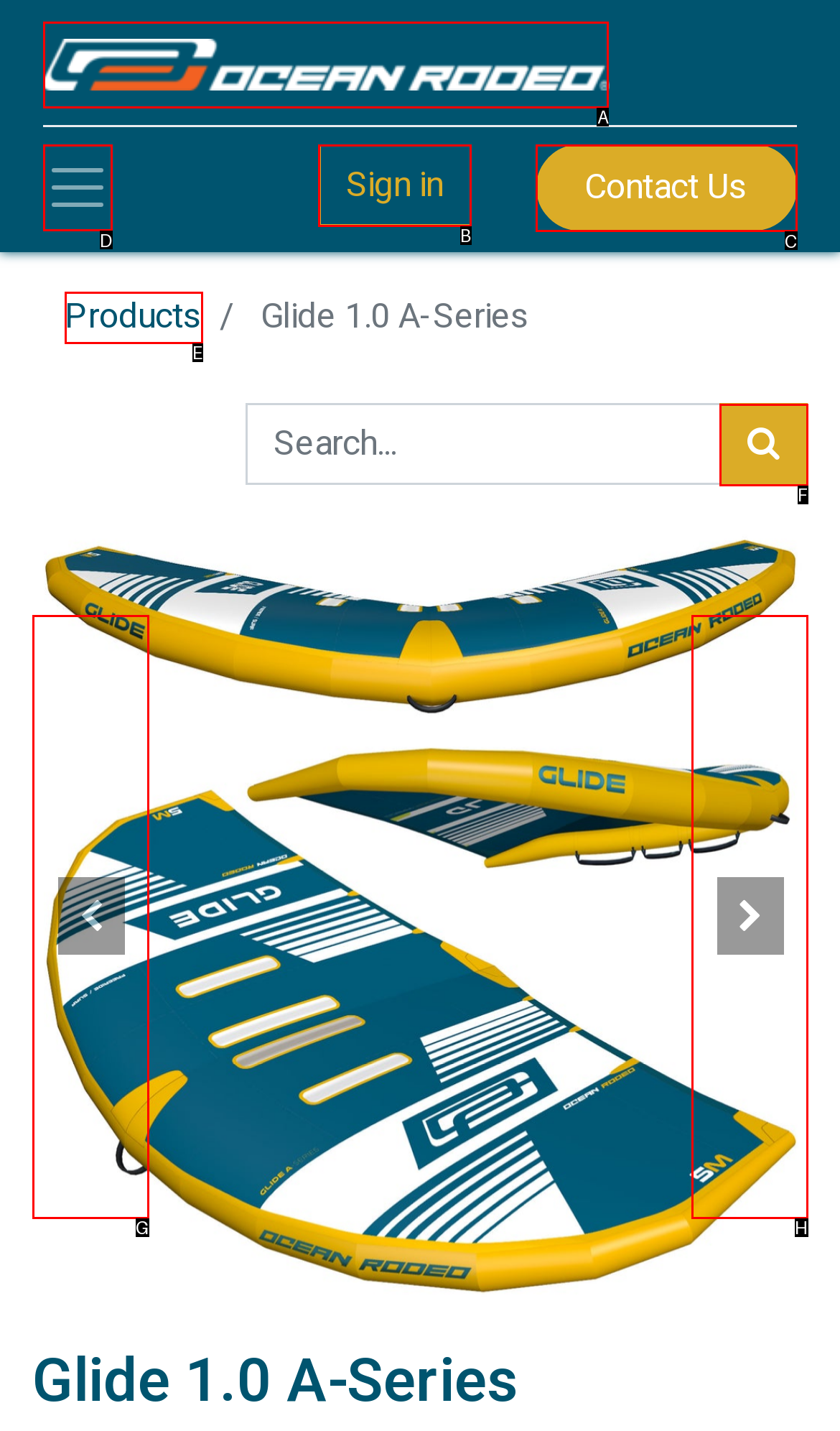To complete the task: Contact Us, which option should I click? Answer with the appropriate letter from the provided choices.

C